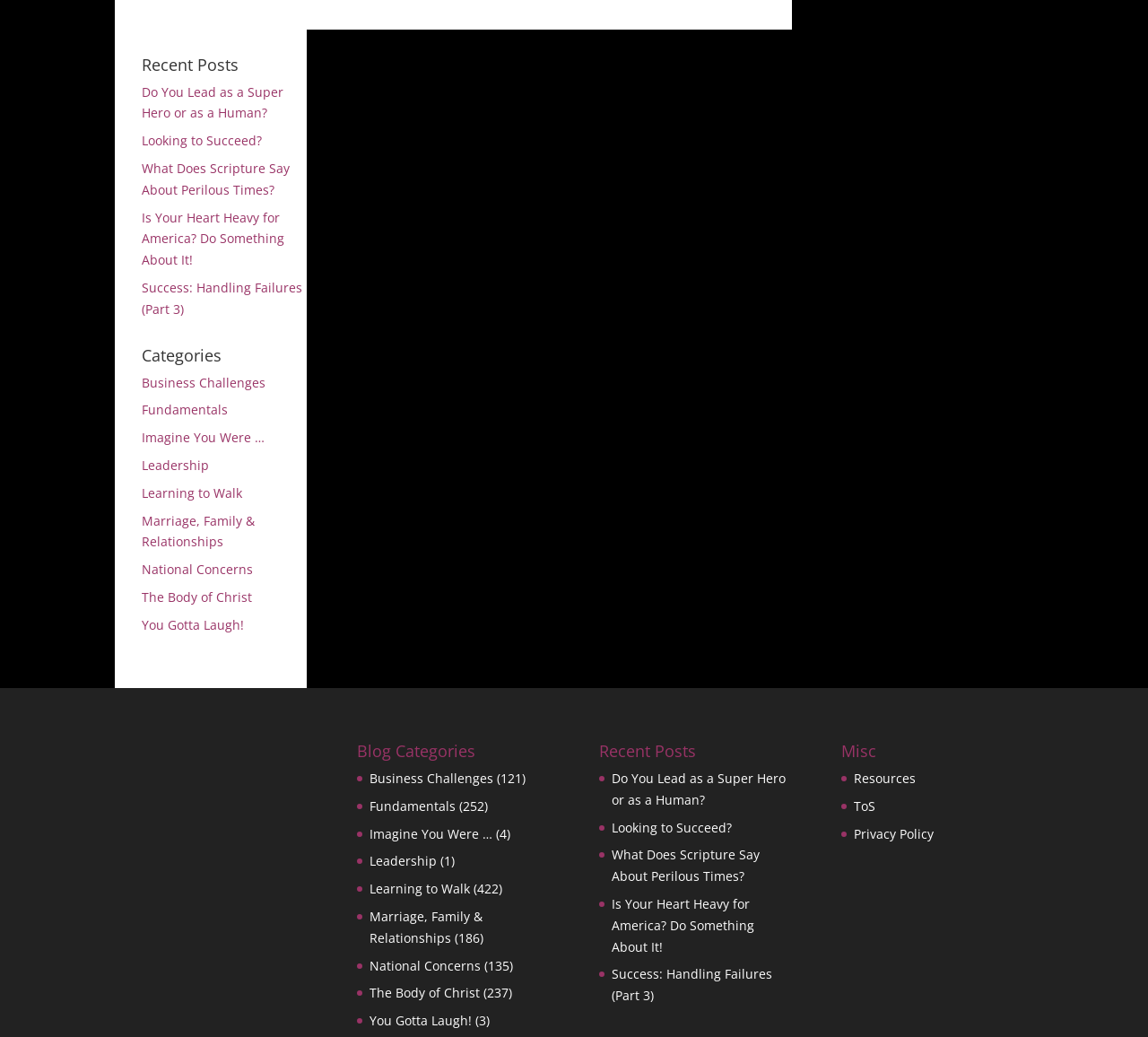How many categories are listed on the webpage?
Look at the image and respond with a one-word or short phrase answer.

12